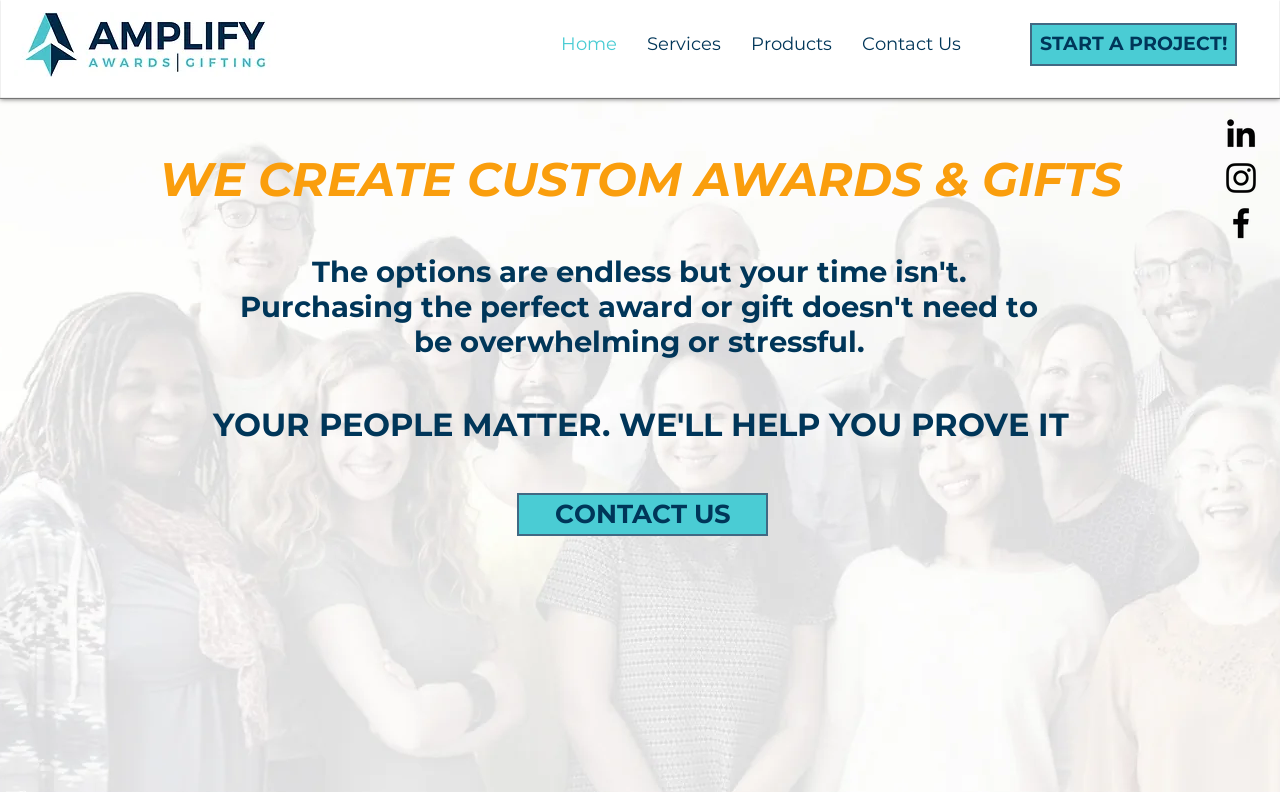Please respond to the question using a single word or phrase:
How many social media links are there?

3